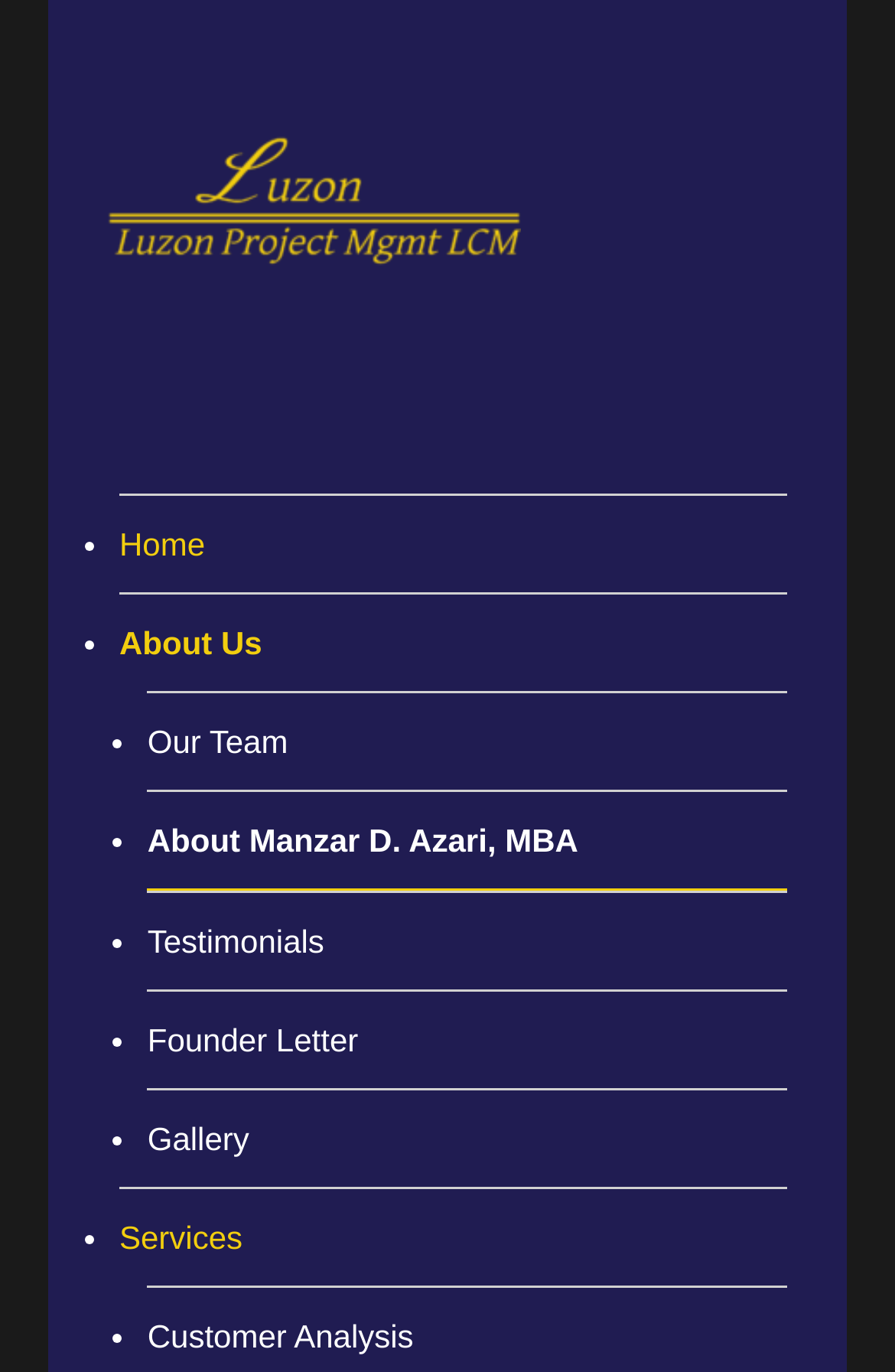Please find the bounding box coordinates of the element's region to be clicked to carry out this instruction: "view About Us page".

[0.133, 0.433, 0.736, 0.503]